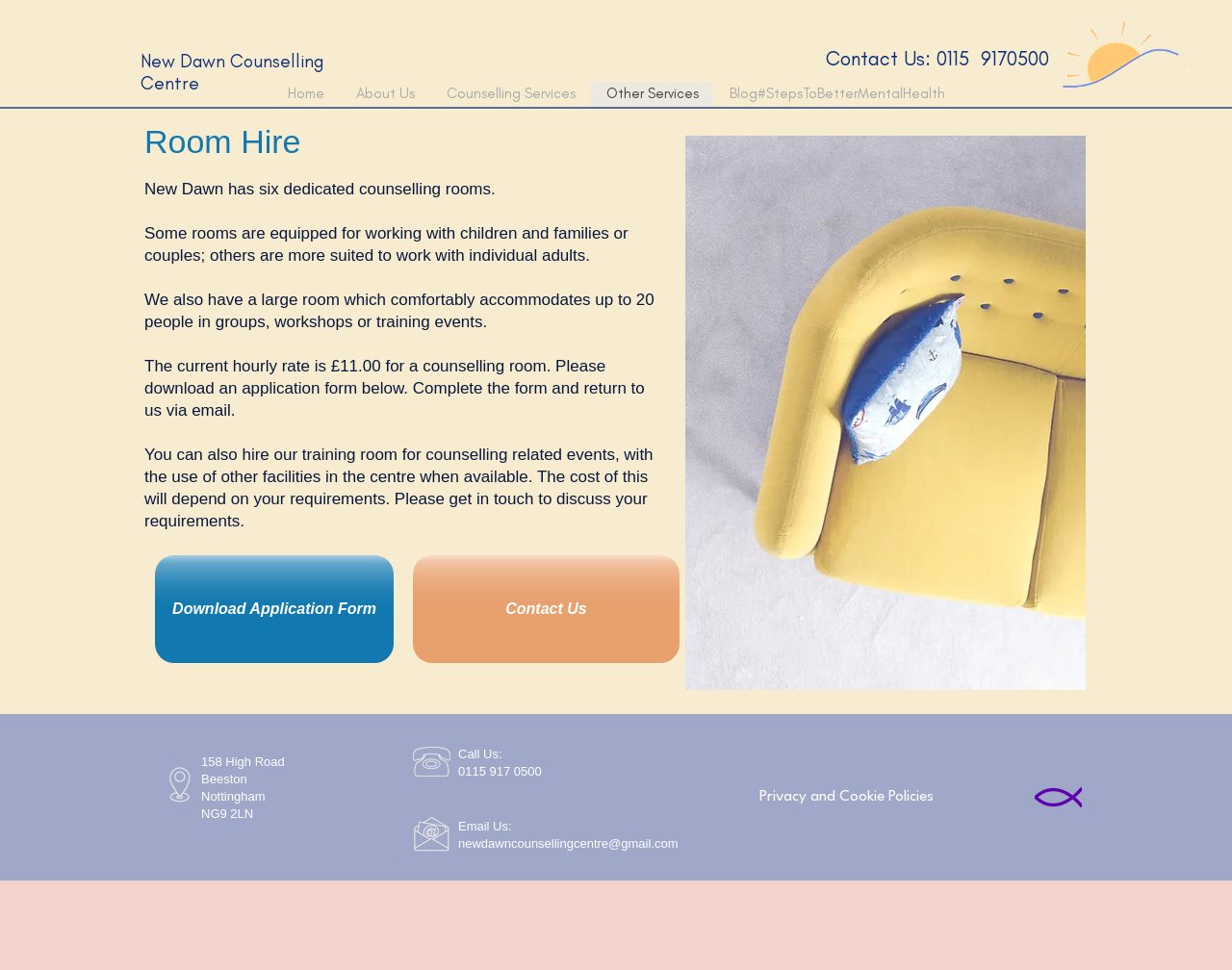Locate the bounding box coordinates of the clickable area to execute the instruction: "Download the Application Form". Provide the coordinates as four float numbers between 0 and 1, represented as [left, top, right, bottom].

[0.126, 0.572, 0.32, 0.684]